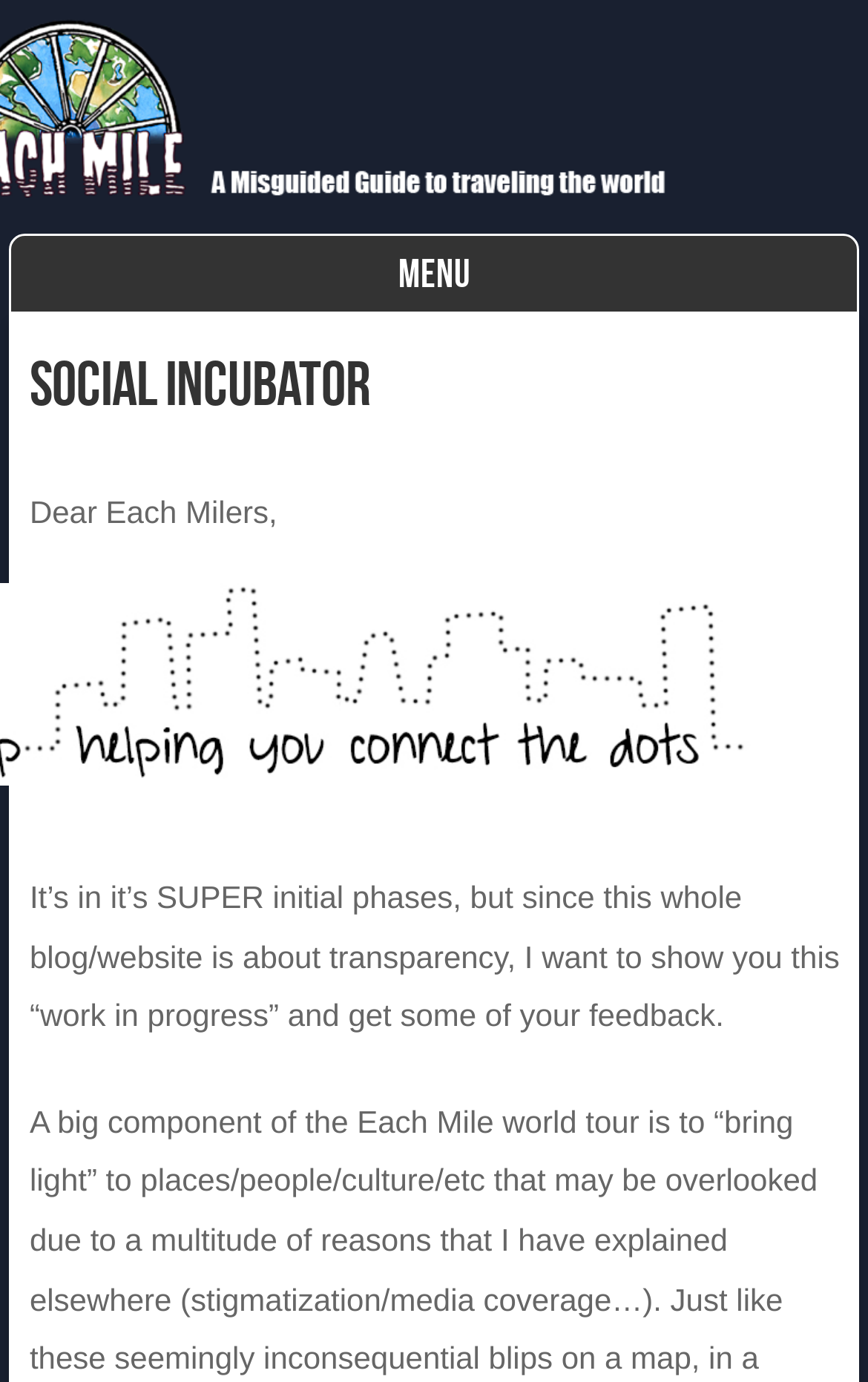Illustrate the webpage thoroughly, mentioning all important details.

The webpage is titled "Social Incubator | Each Mile" and has a prominent heading "Each Mile" at the top left corner. Below this heading, there is another heading "A Misguided Guide to Cycling the World" that spans across the top section of the page.

On the top right corner, there is a heading "MENU" with a link "Skip to content" below it. The link "Skip to content" is followed by a header section that contains the title "Social Incubator". 

Below the header section, there is a paragraph of text that starts with "Dear Each Milers," and introduces a new project called "blip", which is in its initial phases. The text invites feedback from readers and is positioned in the middle section of the page. The link "blip" is placed below the introductory text, taking up a significant portion of the page width.

Overall, the webpage has a simple layout with a focus on text-based content, and there are no images visible on the page.